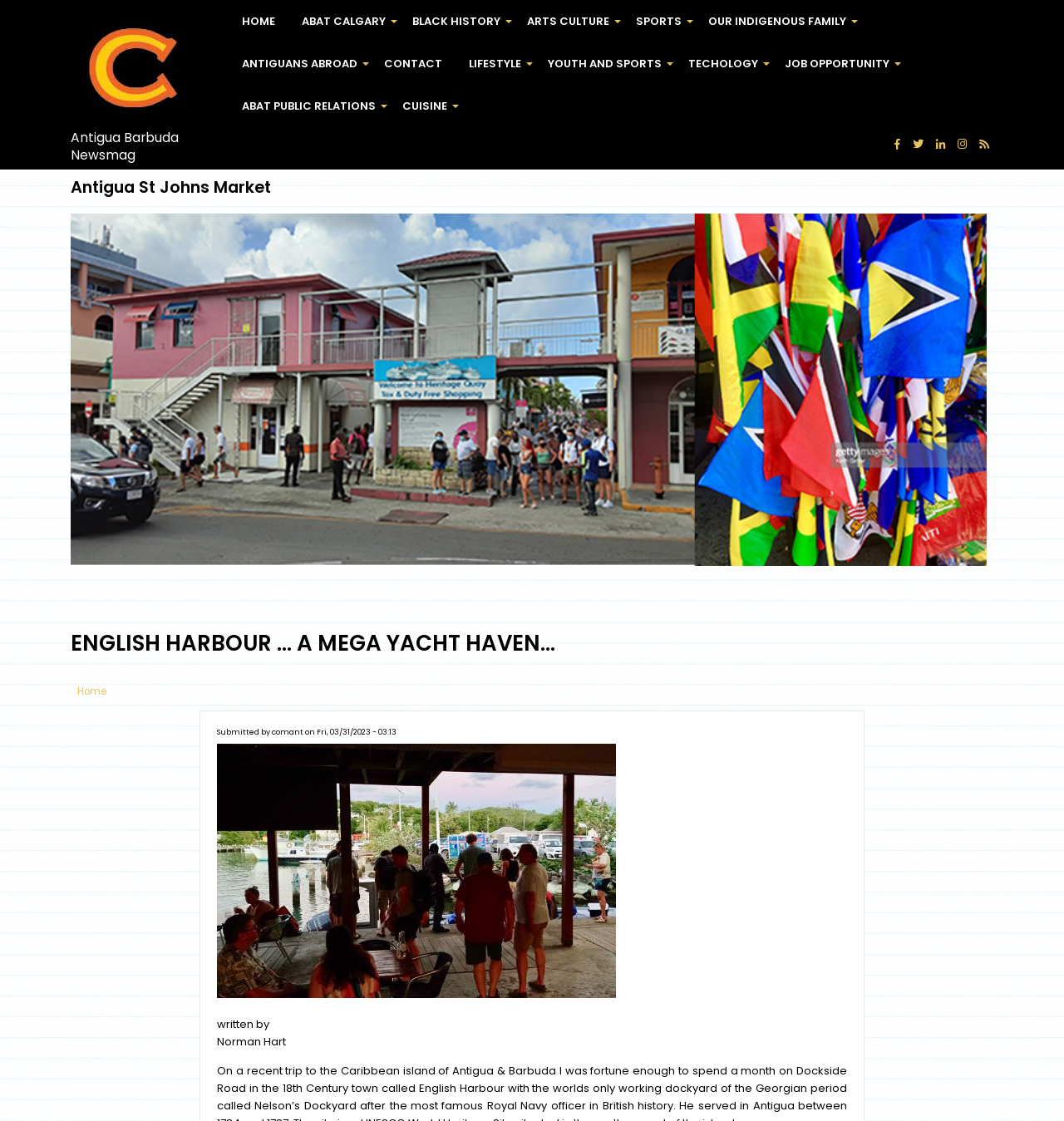Specify the bounding box coordinates of the region I need to click to perform the following instruction: "Go to Antigua Barbuda Newsmag". The coordinates must be four float numbers in the range of 0 to 1, i.e., [left, top, right, bottom].

[0.066, 0.116, 0.191, 0.146]